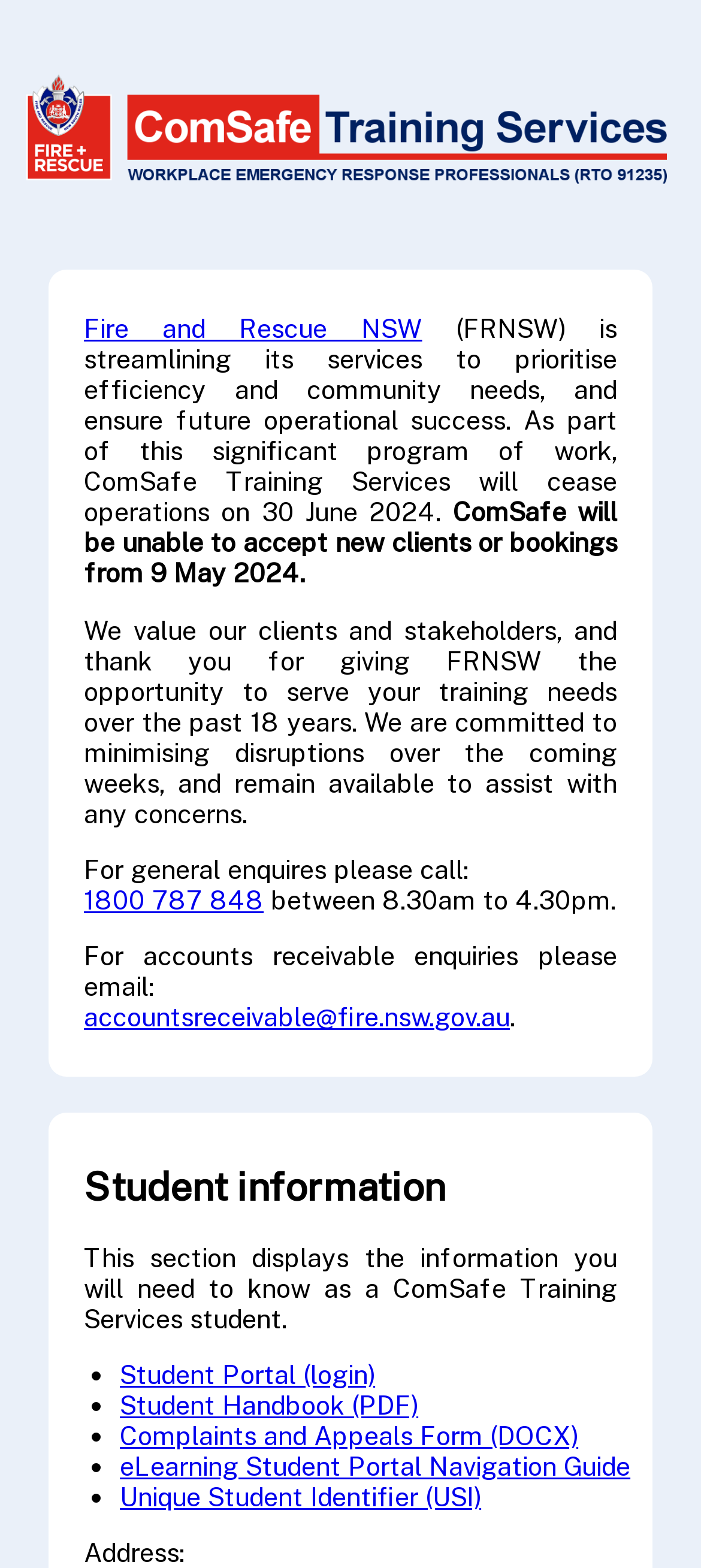Given the description "eLearning Student Portal Navigation Guide", provide the bounding box coordinates of the corresponding UI element.

[0.171, 0.925, 0.899, 0.945]